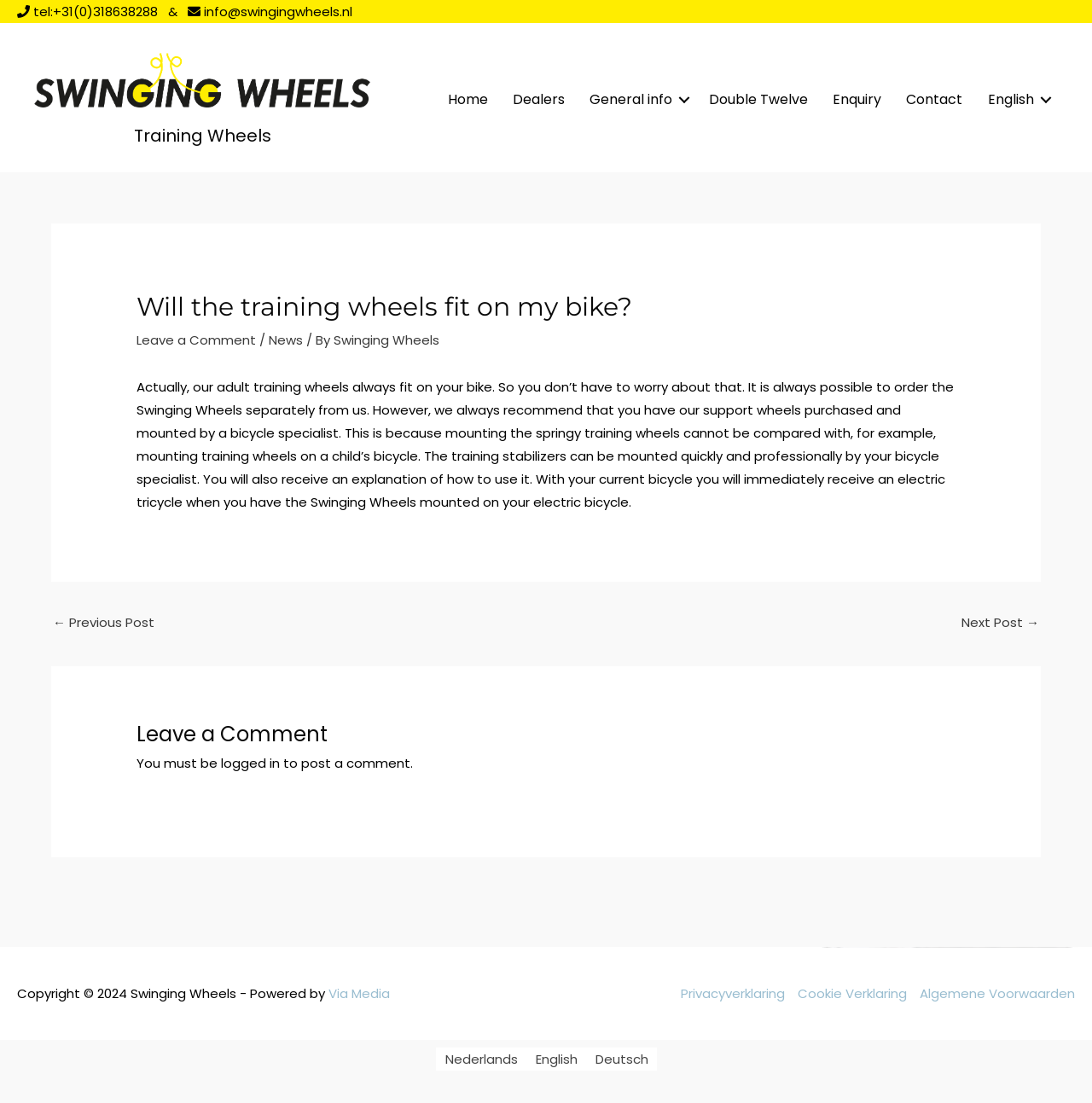Locate the bounding box coordinates of the area you need to click to fulfill this instruction: 'View the 'Dealers' page'. The coordinates must be in the form of four float numbers ranging from 0 to 1: [left, top, right, bottom].

[0.459, 0.074, 0.528, 0.108]